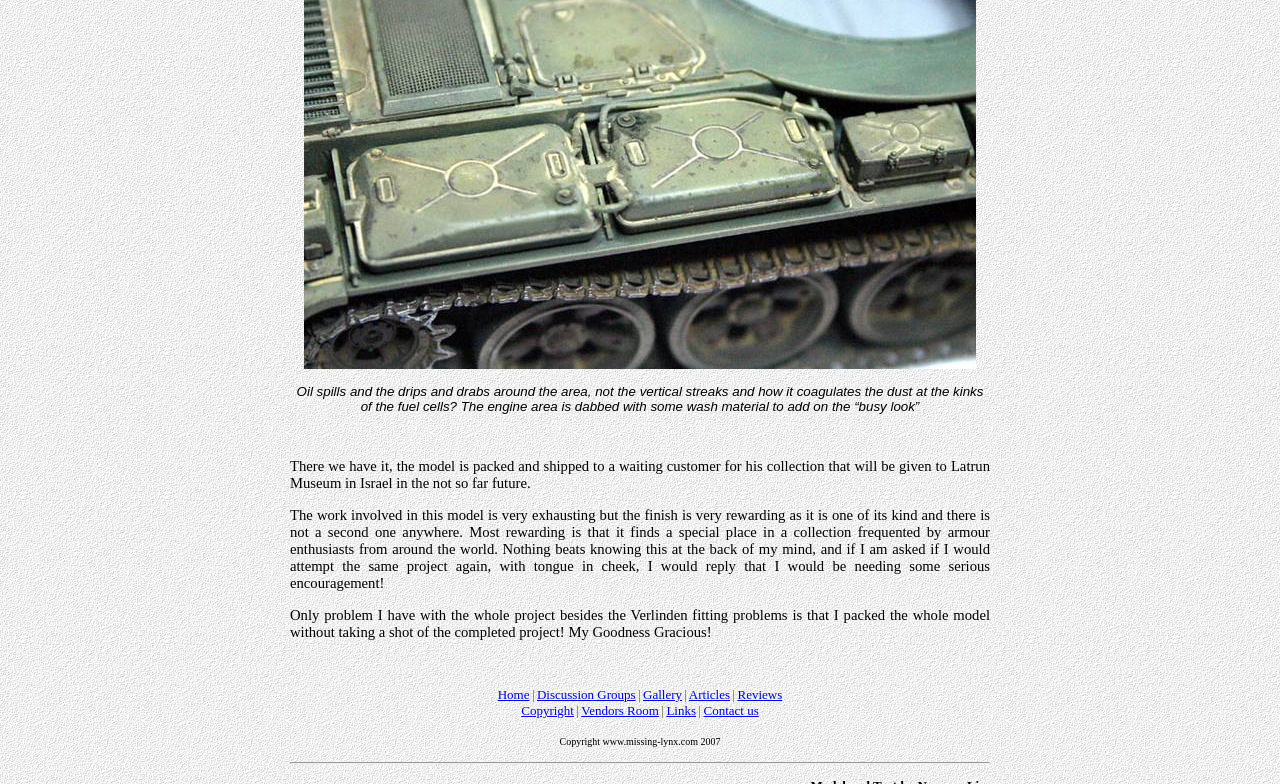Using the description: "Discussion Groups", determine the UI element's bounding box coordinates. Ensure the coordinates are in the format of four float numbers between 0 and 1, i.e., [left, top, right, bottom].

[0.42, 0.876, 0.497, 0.895]